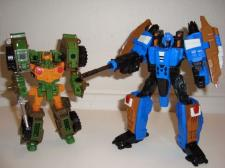How many figures are in the image?
Using the information from the image, give a concise answer in one word or a short phrase.

Two